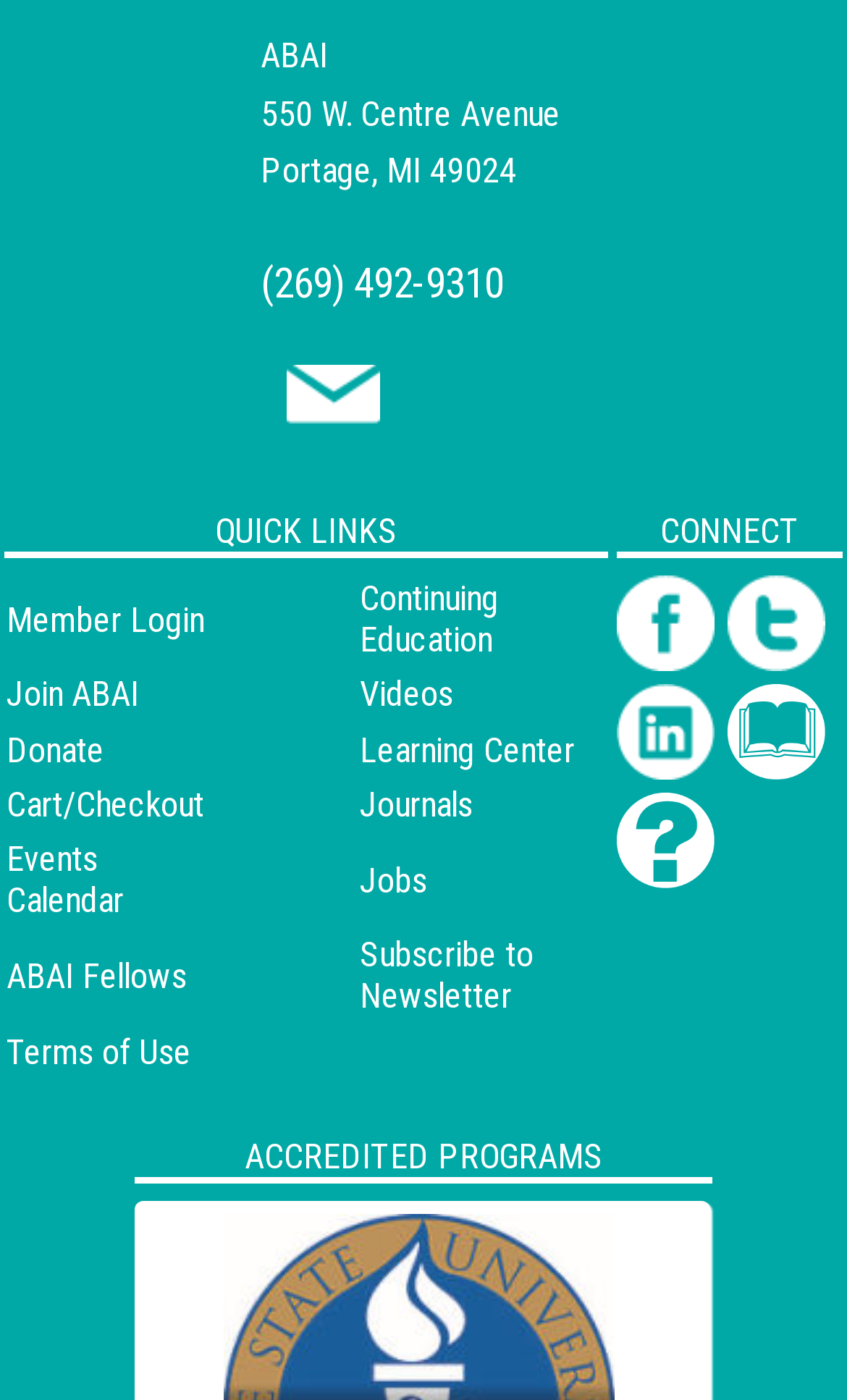What social media platforms is ABAI on?
Based on the image, provide a one-word or brief-phrase response.

Facebook, Twitter, LinkedIn